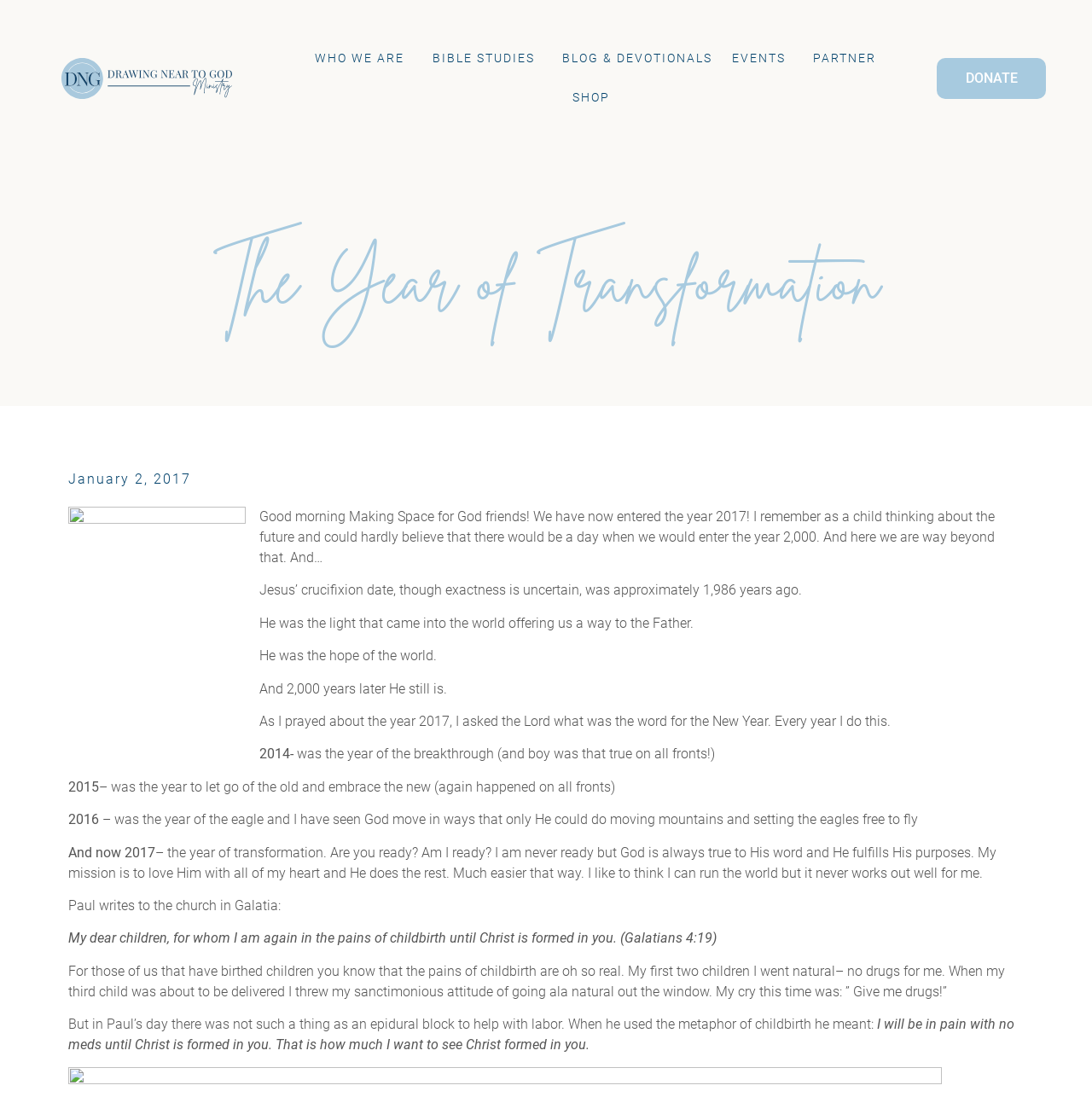What is the author's attitude towards trying to control their life?
Craft a detailed and extensive response to the question.

The author mentions that they like to think they can run the world, but it never works out well for them, implying a sense of humility and recognition of their limitations.